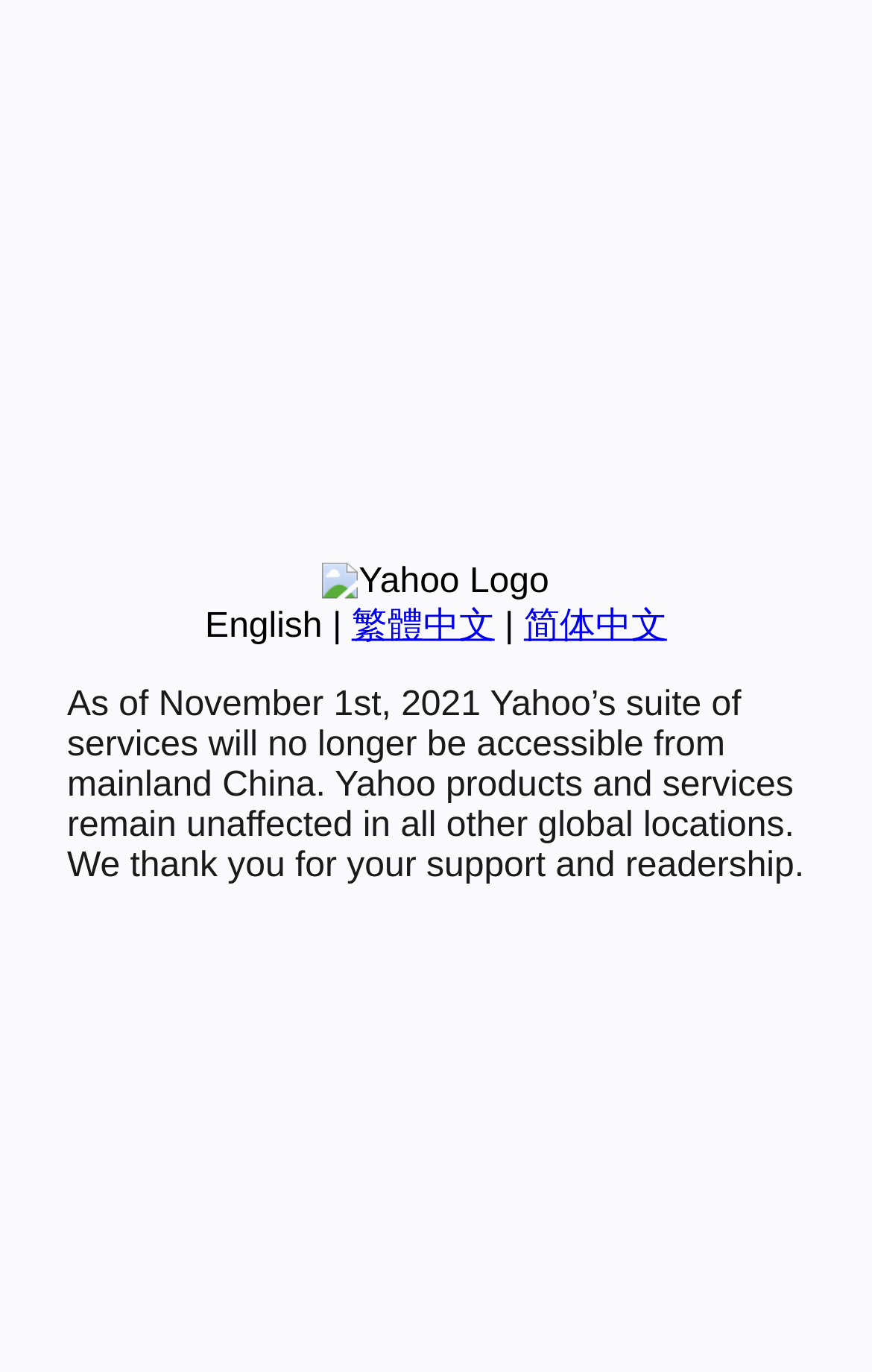Determine the bounding box for the UI element as described: "English". The coordinates should be represented as four float numbers between 0 and 1, formatted as [left, top, right, bottom].

[0.235, 0.443, 0.37, 0.47]